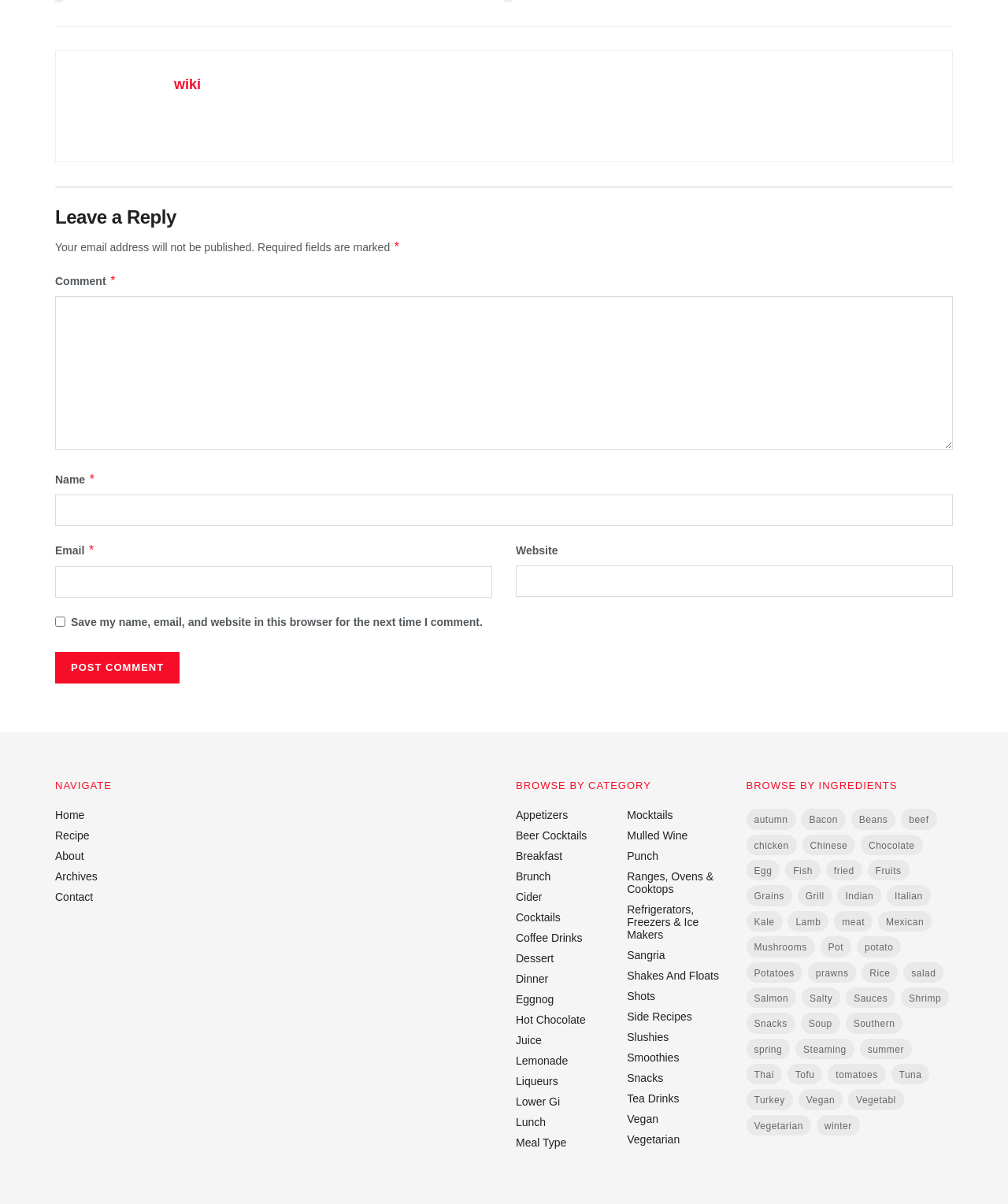Identify the bounding box coordinates for the UI element described as follows: parent_node: Website name="url". Use the format (top-left x, top-left y, bottom-right x, bottom-right y) and ensure all values are floating point numbers between 0 and 1.

[0.512, 0.467, 0.945, 0.494]